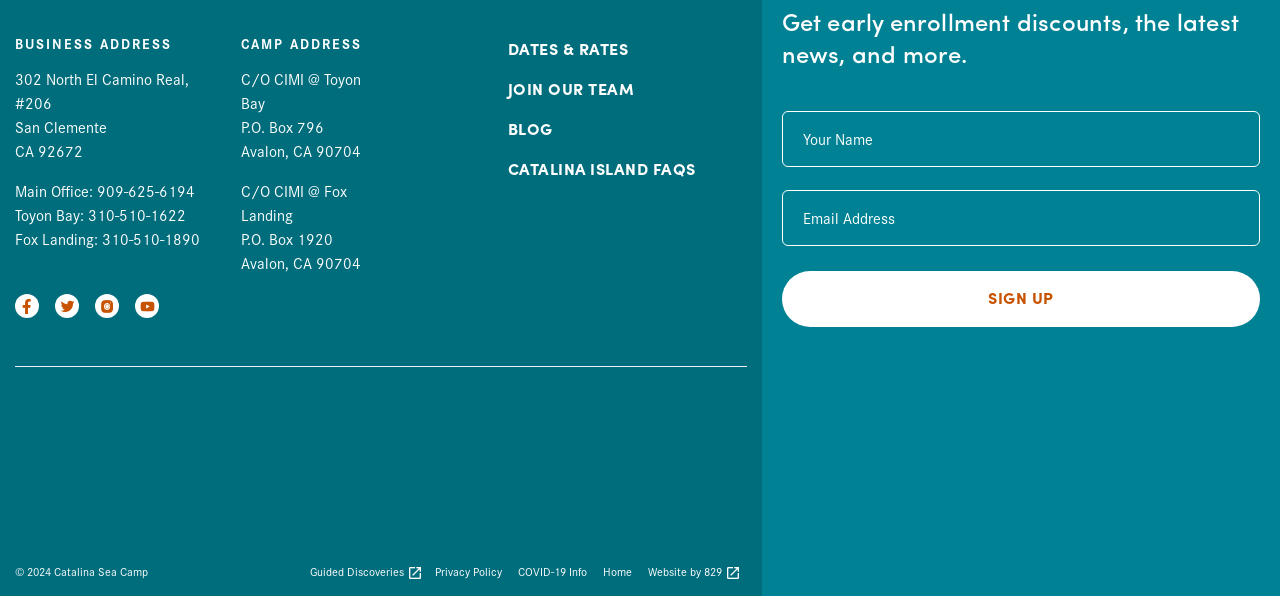Please determine the bounding box coordinates for the element with the description: "aria-label="Facebook"".

[0.012, 0.494, 0.03, 0.534]